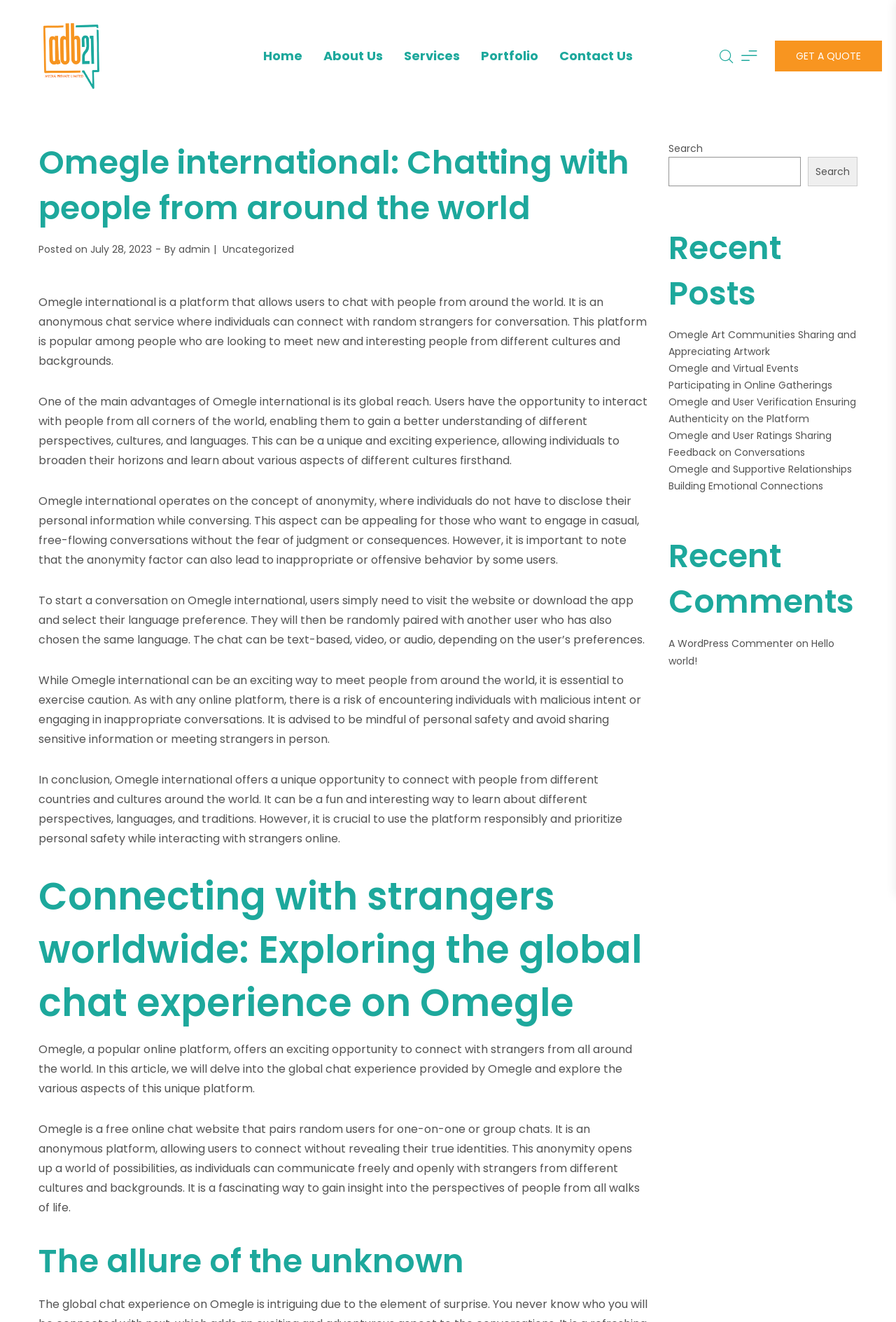Determine the bounding box coordinates for the clickable element to execute this instruction: "View recent posts". Provide the coordinates as four float numbers between 0 and 1, i.e., [left, top, right, bottom].

[0.746, 0.171, 0.957, 0.239]